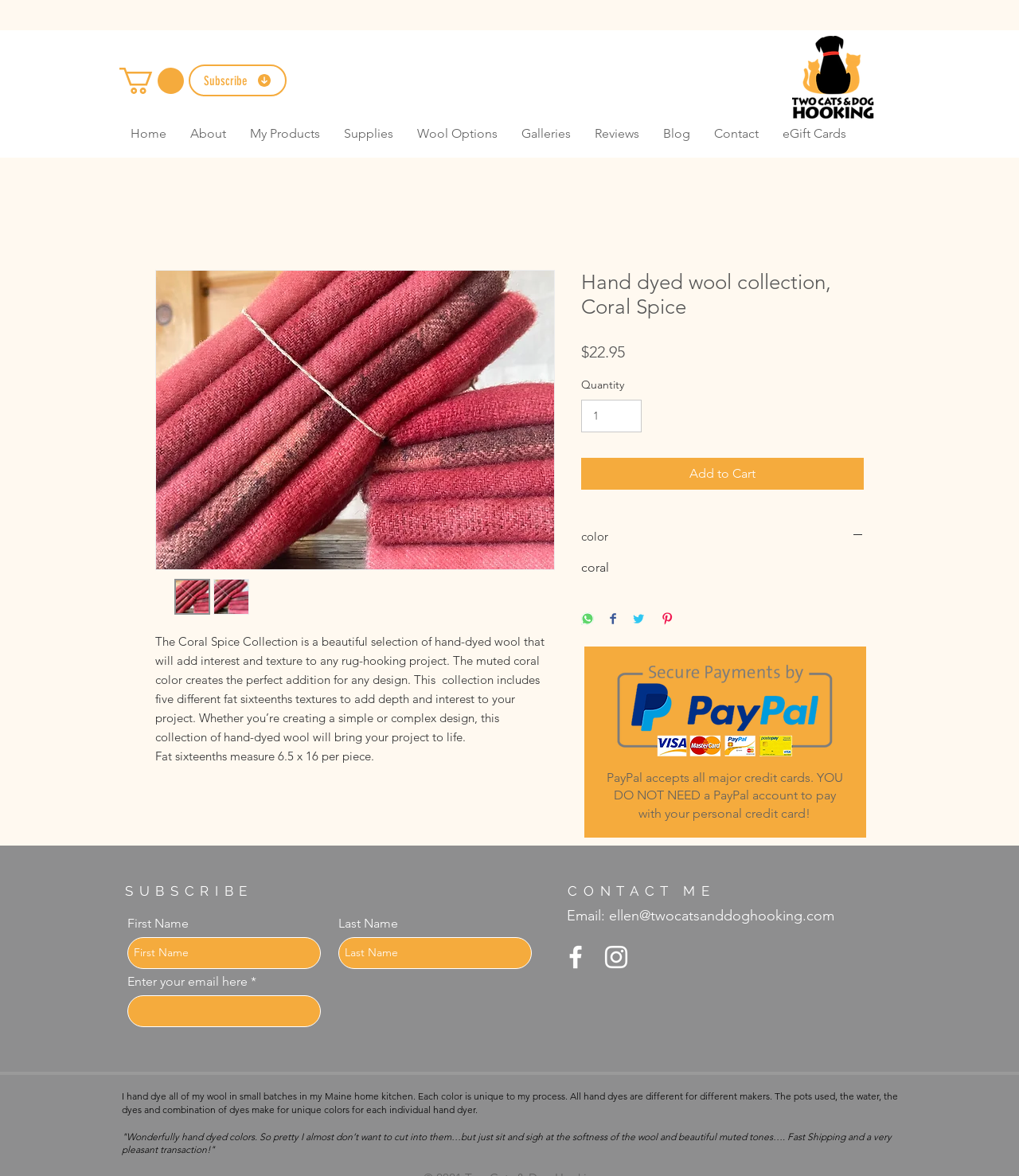Calculate the bounding box coordinates of the UI element given the description: "ENTER".

None